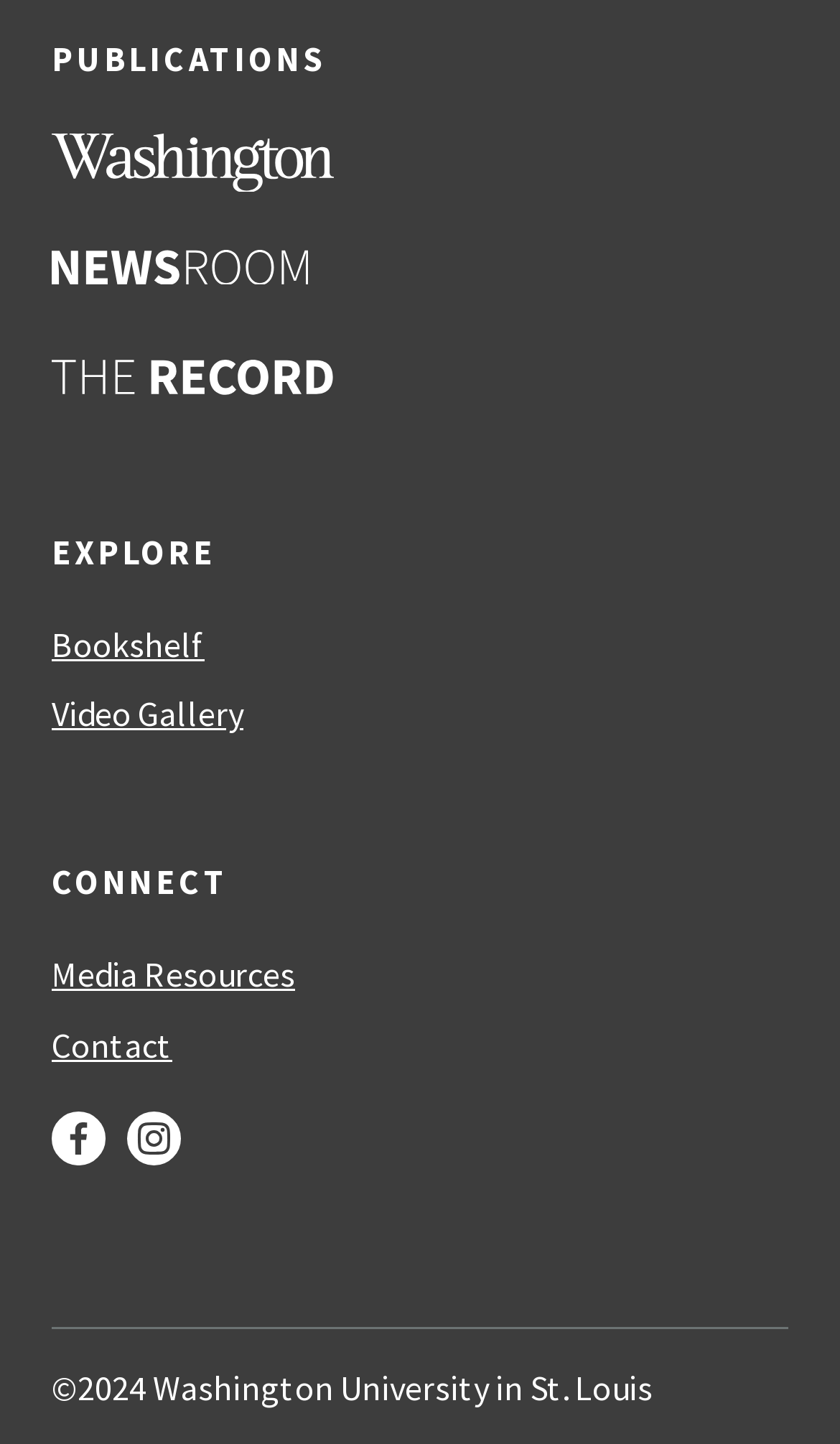Could you determine the bounding box coordinates of the clickable element to complete the instruction: "click on Washington Magazine"? Provide the coordinates as four float numbers between 0 and 1, i.e., [left, top, right, bottom].

[0.062, 0.092, 0.81, 0.137]